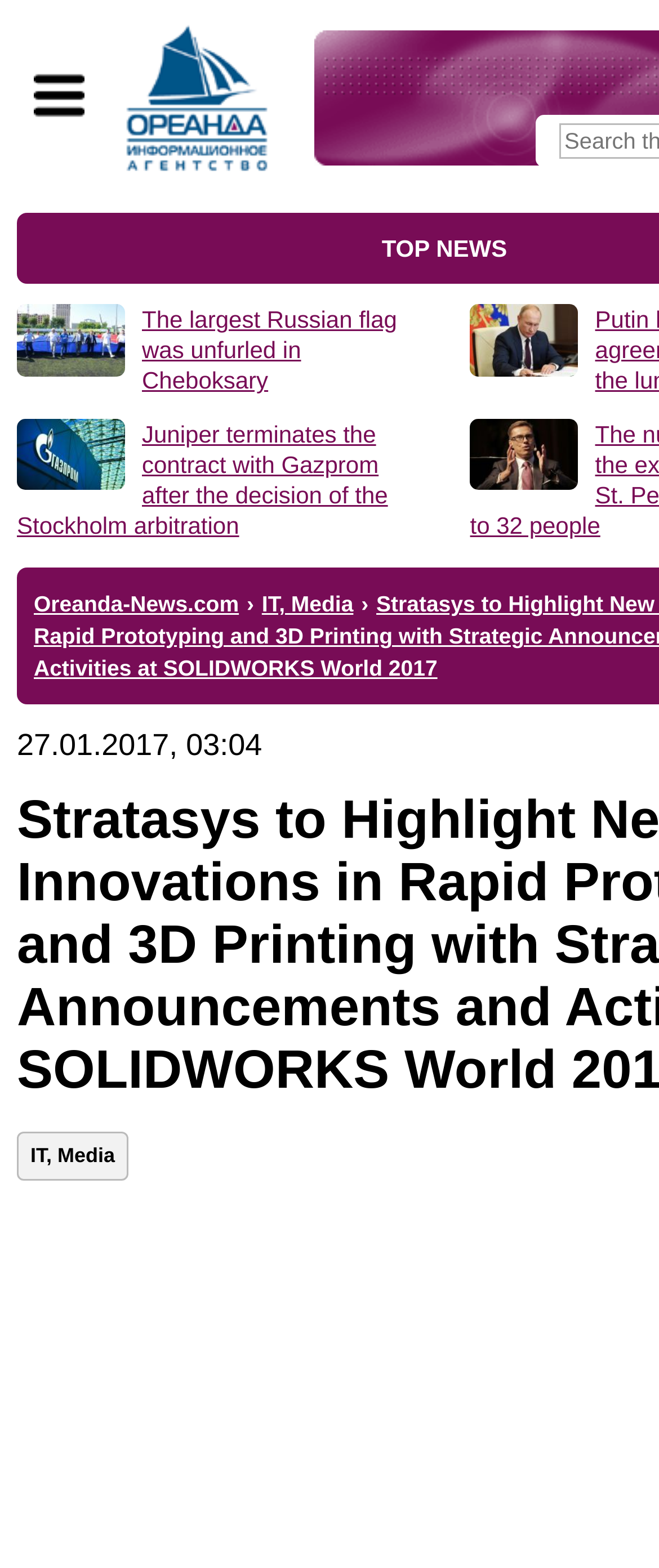What is the category of the news 'The largest Russian flag was unfurled in Cheboksary'?
Please use the image to provide an in-depth answer to the question.

I found the link 'The largest Russian flag was unfurled in Cheboksary' and its corresponding StaticText 'TOP NEWS' which is above it, indicating that this news belongs to the TOP NEWS category.